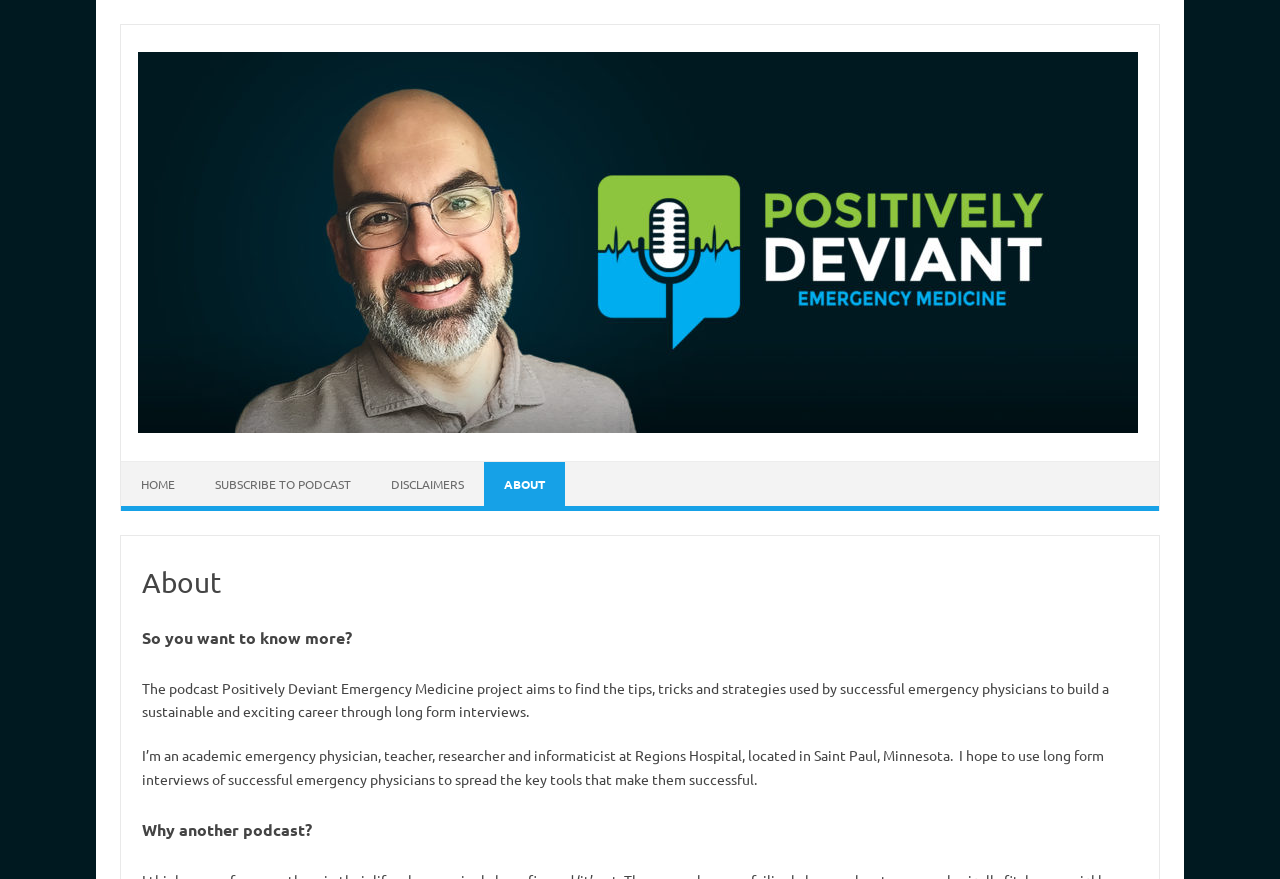What is the purpose of the podcast?
Using the image as a reference, give an elaborate response to the question.

I found the answer by reading the static text that describes the podcast project, which aims to 'find the tips, tricks and strategies used by successful emergency physicians to build a sustainable and exciting career' and to 'spread the key tools that make them successful'.